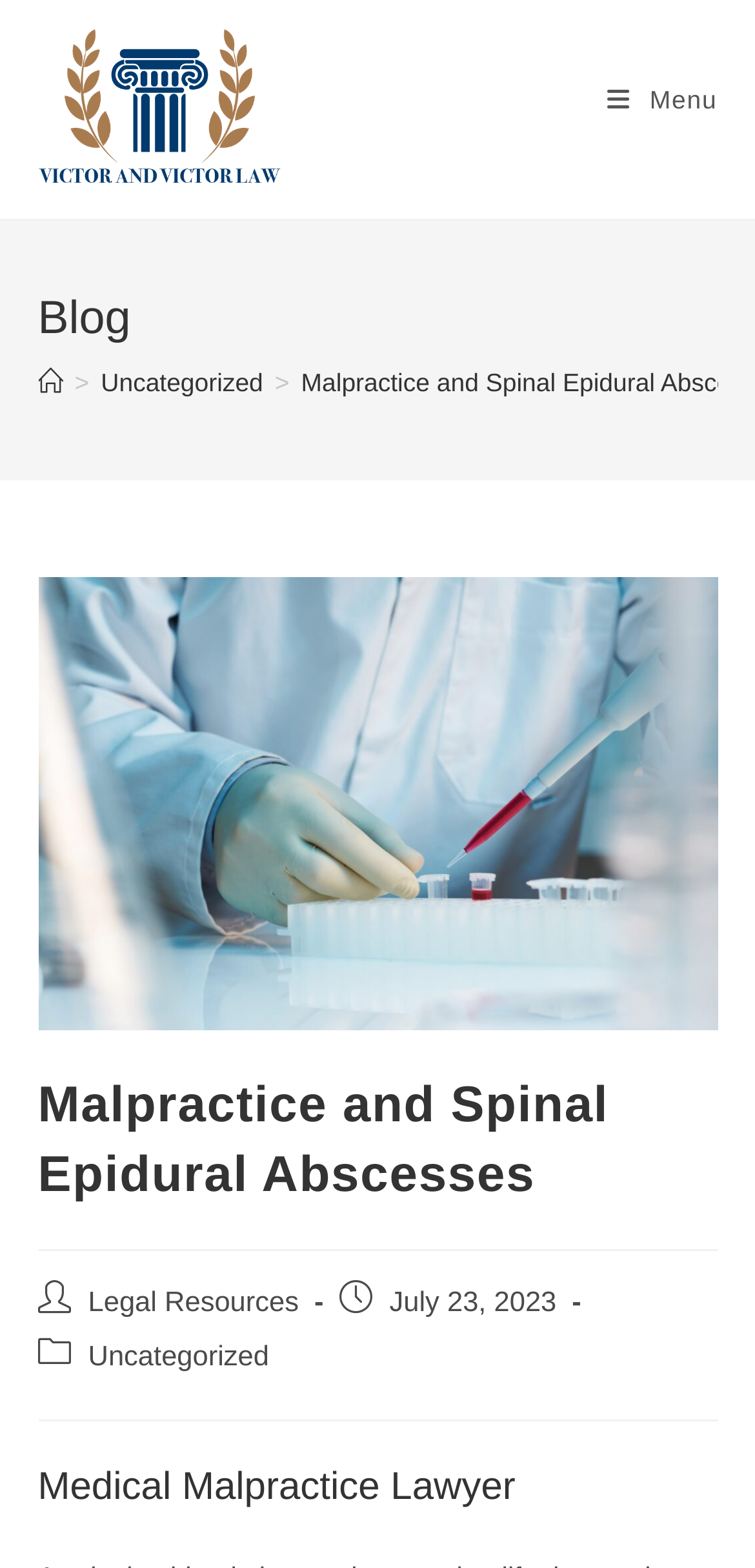Please specify the bounding box coordinates in the format (top-left x, top-left y, bottom-right x, bottom-right y), with values ranging from 0 to 1. Identify the bounding box for the UI component described as follows: Home

[0.05, 0.235, 0.083, 0.253]